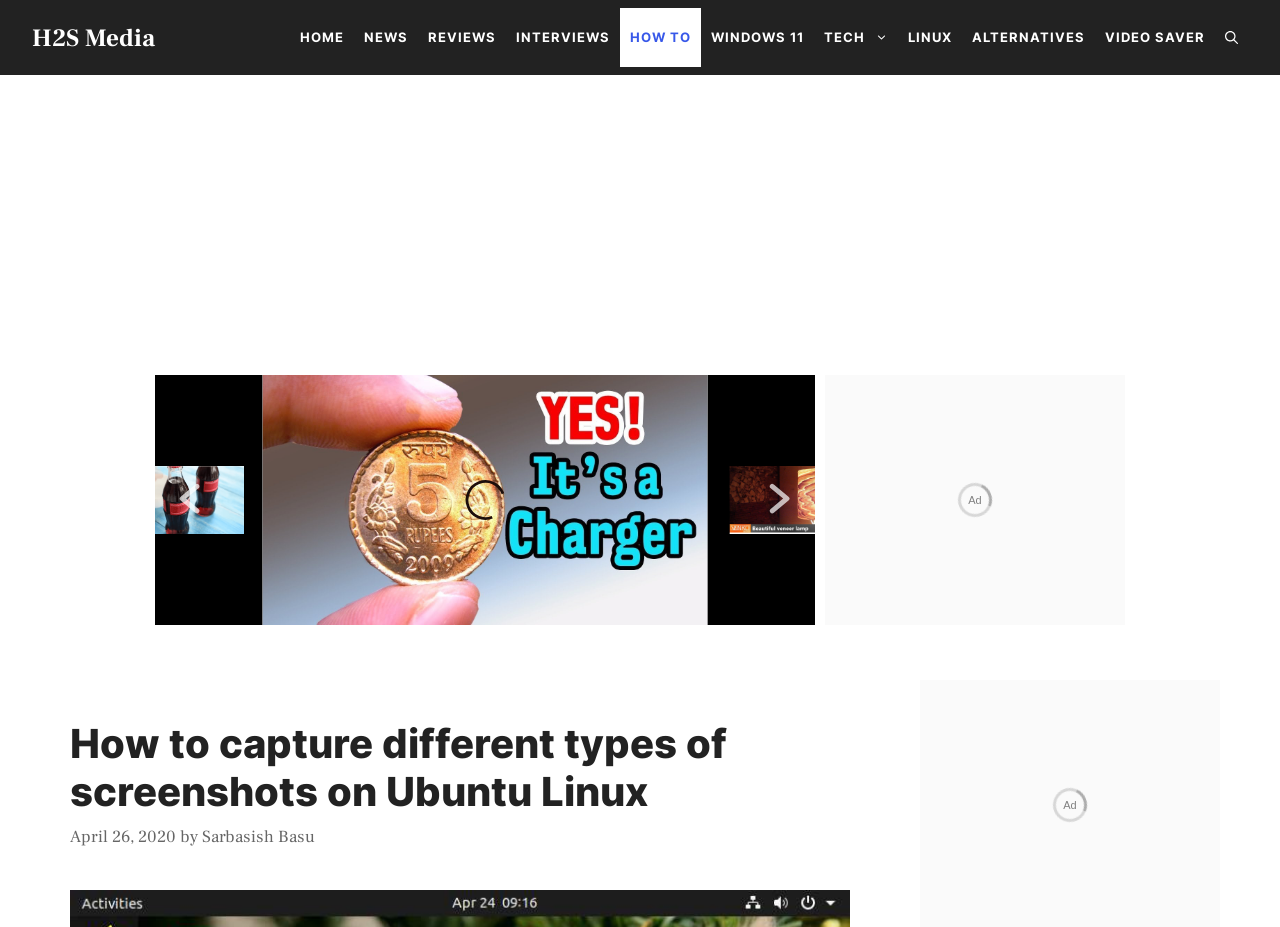Please pinpoint the bounding box coordinates for the region I should click to adhere to this instruction: "Click on the author's name Sarbasish Basu".

[0.158, 0.891, 0.246, 0.914]